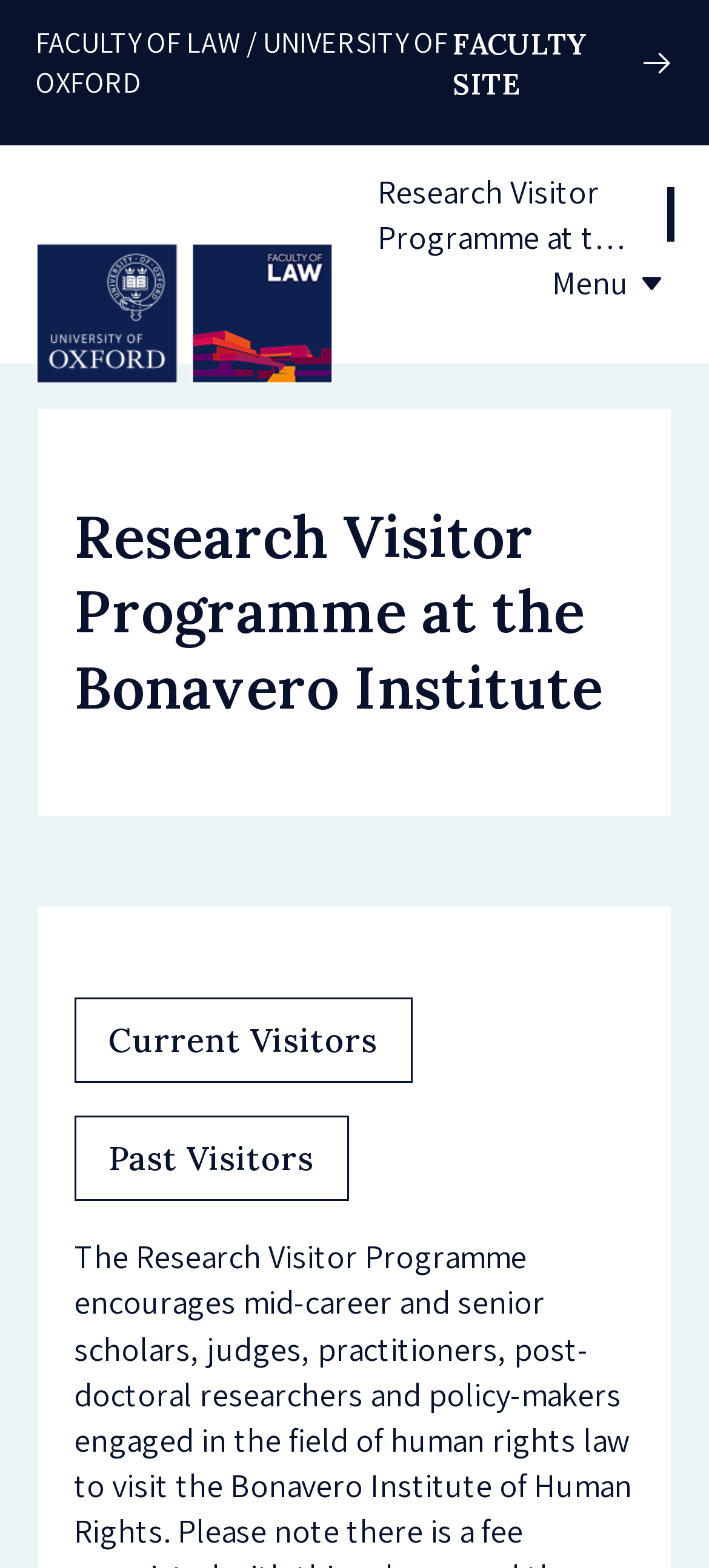Please determine the bounding box coordinates of the element to click in order to execute the following instruction: "check news". The coordinates should be four float numbers between 0 and 1, specified as [left, top, right, bottom].

[0.53, 0.234, 0.641, 0.26]